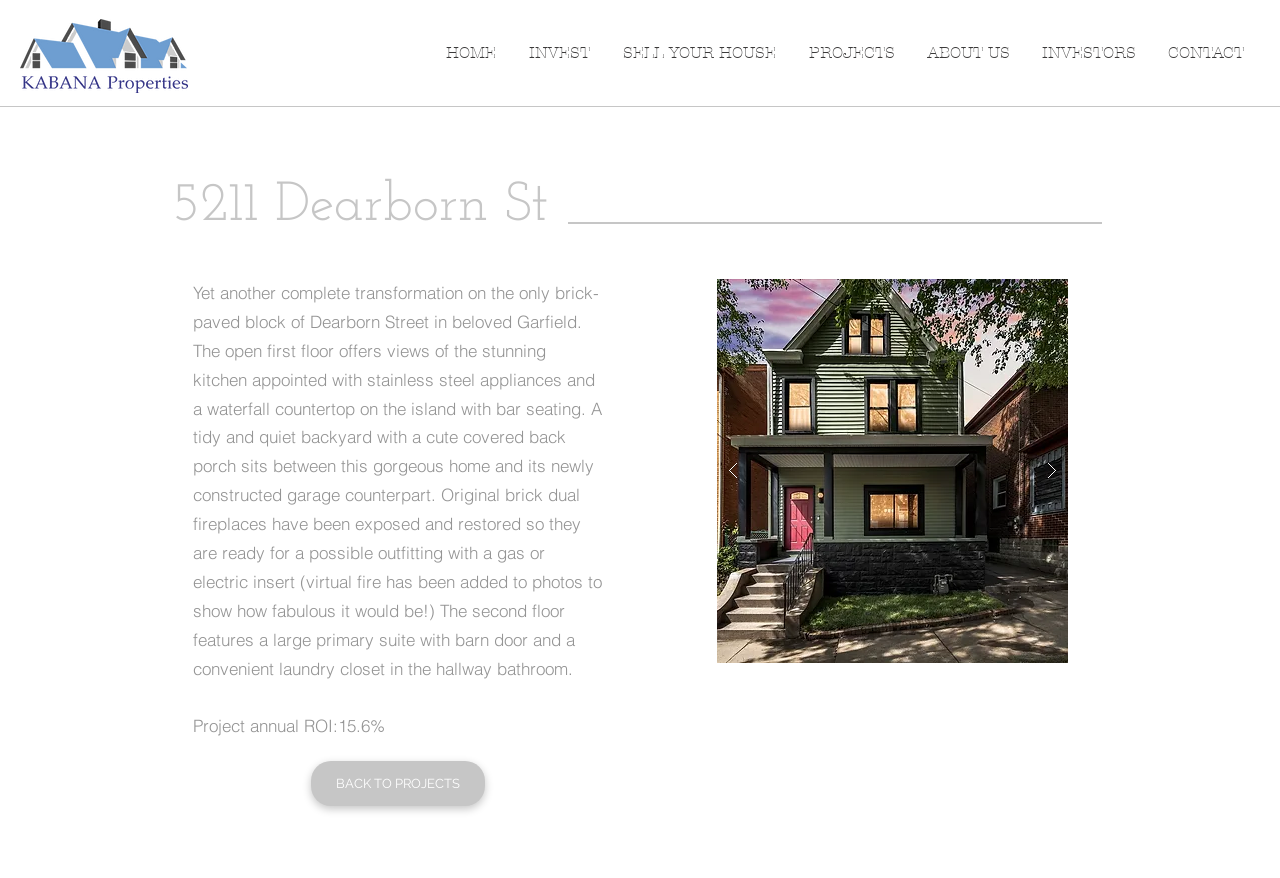Specify the bounding box coordinates of the element's region that should be clicked to achieve the following instruction: "Search for tech news". The bounding box coordinates consist of four float numbers between 0 and 1, in the format [left, top, right, bottom].

None